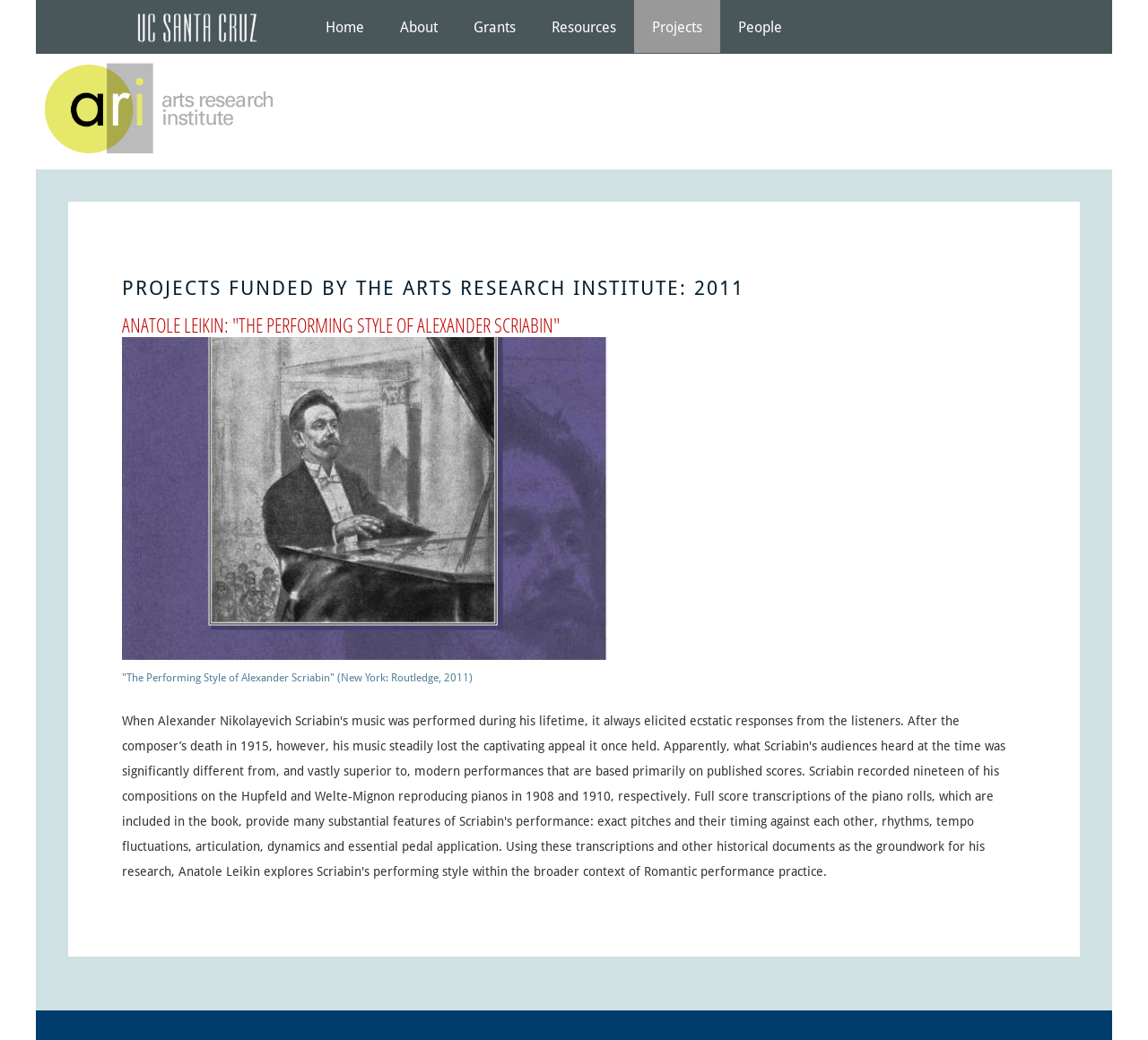How many links are there in the 'YOU ARE HERE' section?
Answer the question in a detailed and comprehensive manner.

The 'YOU ARE HERE' section has a single link, which is not explicitly labeled but is a child element of the 'YOU ARE HERE' heading.